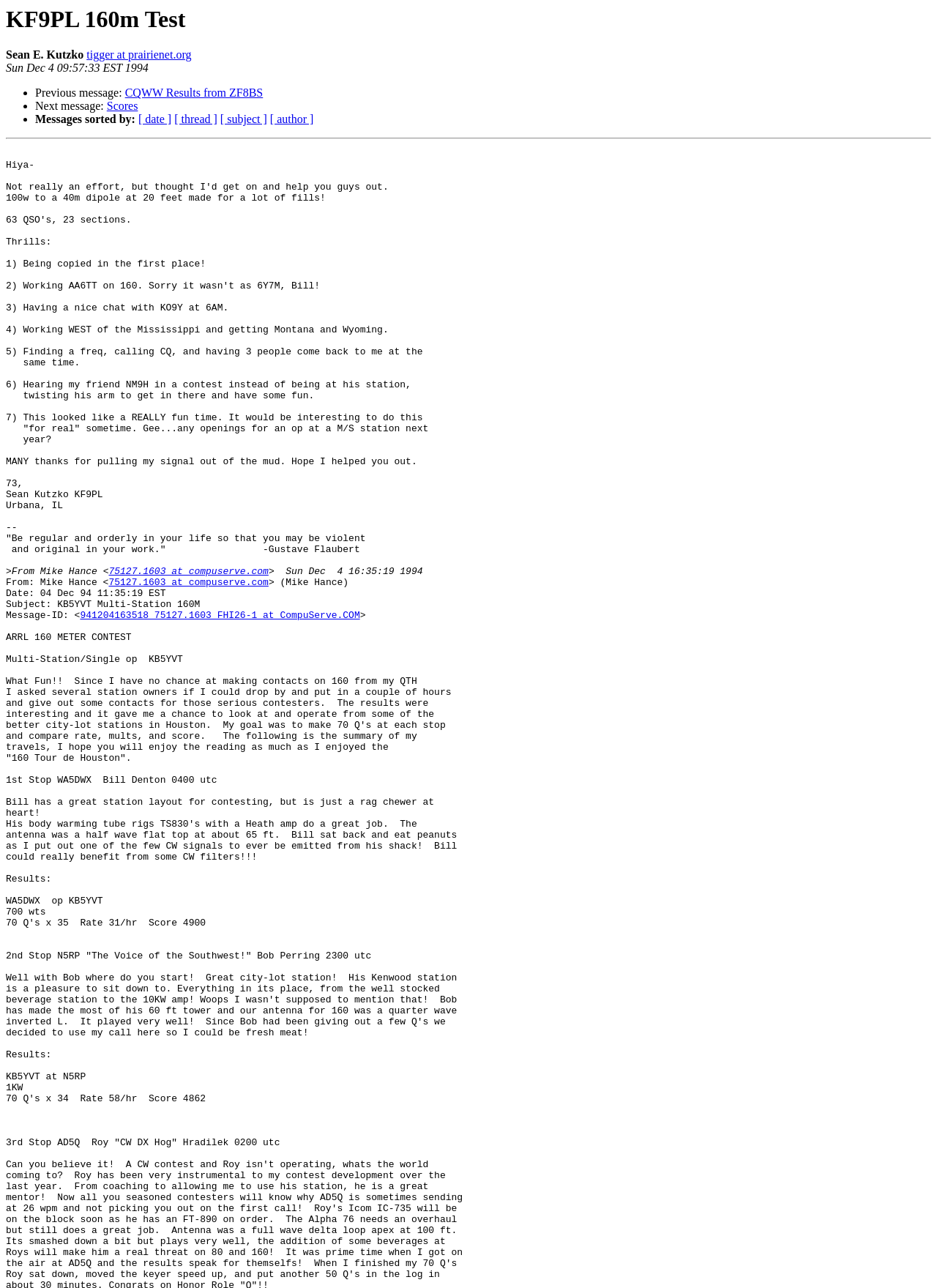From the details in the image, provide a thorough response to the question: What is the quote mentioned in the message?

The quote mentioned in the message is 'Be regular and orderly in your life so that you may be violent and original in your work.' by Gustave Flaubert, which is mentioned in the StaticText element at the bottom of the webpage.